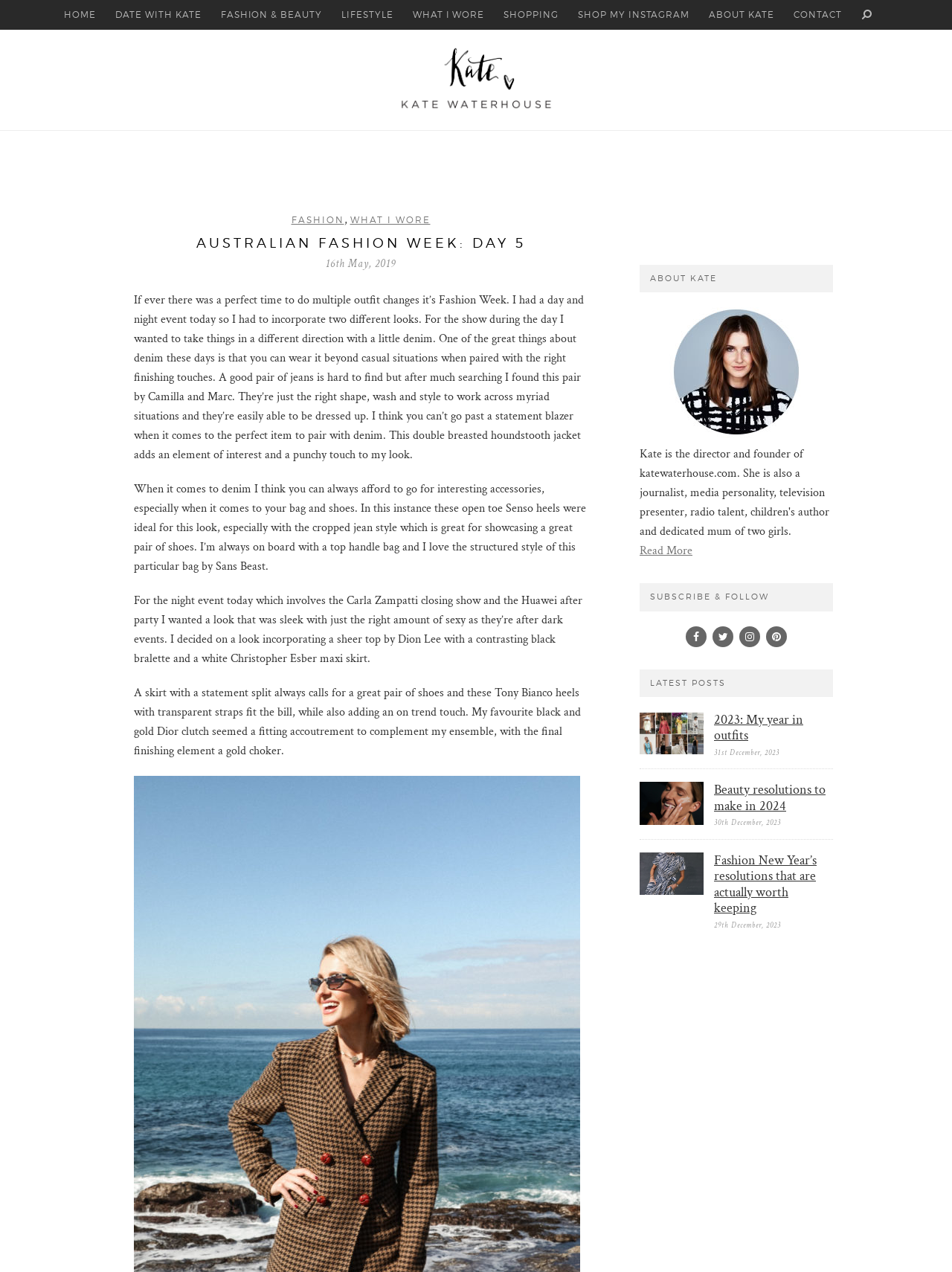Based on the element description: "Lifestyle", identify the UI element and provide its bounding box coordinates. Use four float numbers between 0 and 1, [left, top, right, bottom].

[0.359, 0.0, 0.413, 0.023]